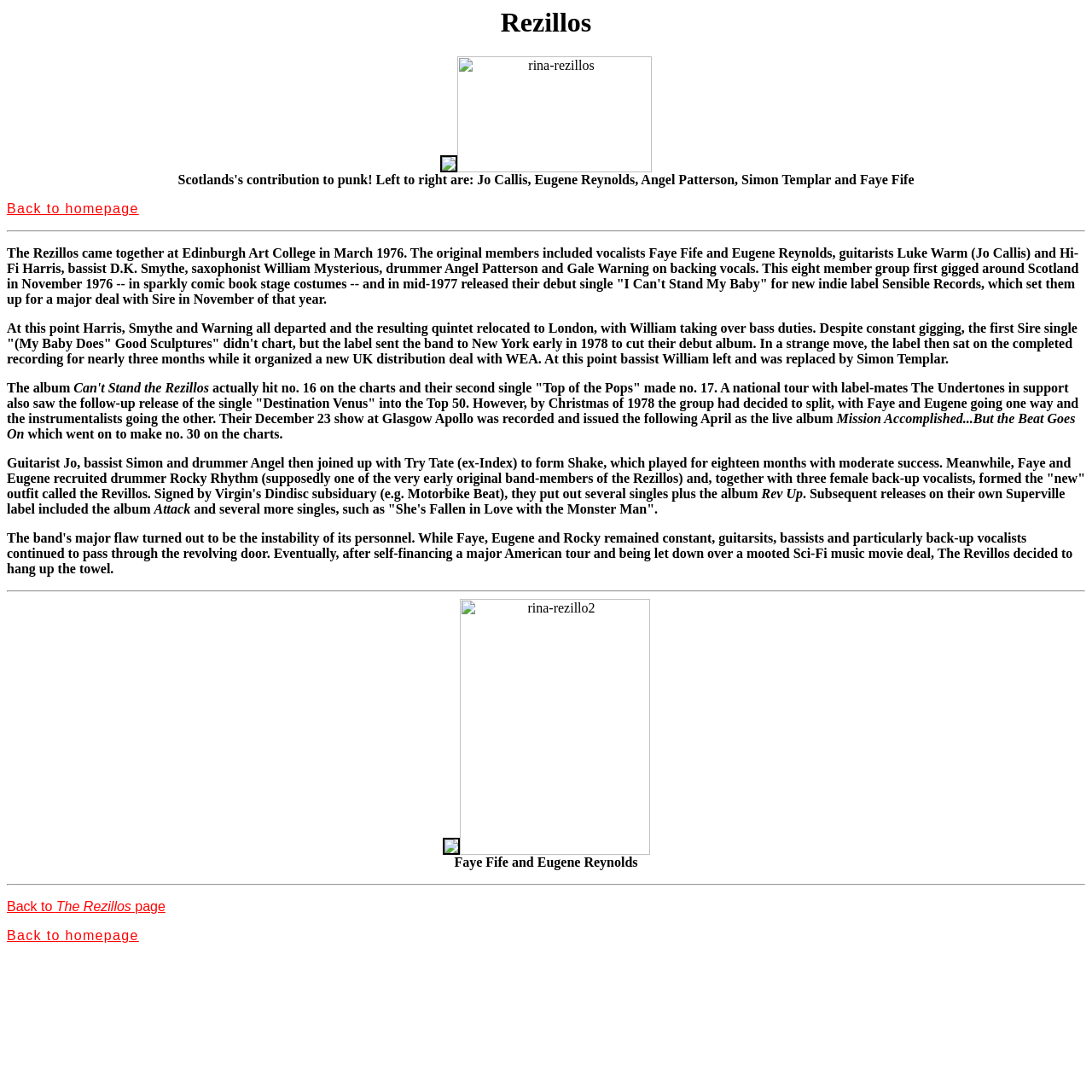Please use the details from the image to answer the following question comprehensively:
What is the name of the band?

The name of the band is mentioned in the heading 'Rezillos' at the top of the webpage, and also in the text 'The Rezillos came together at Edinburgh Art College in March 1976.'